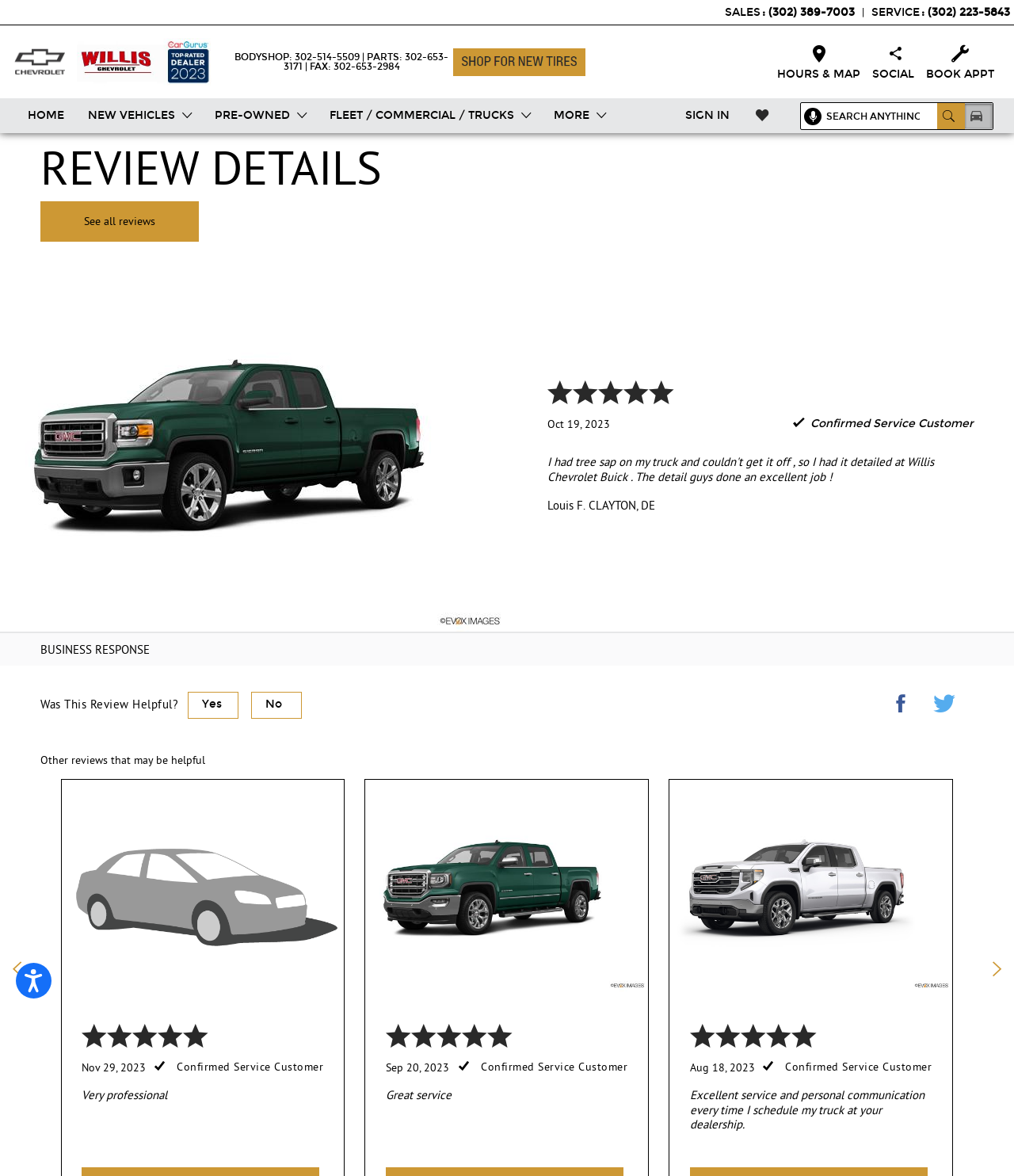Given the element description "Pinterest", identify the bounding box of the corresponding UI element.

[0.441, 0.878, 0.48, 0.896]